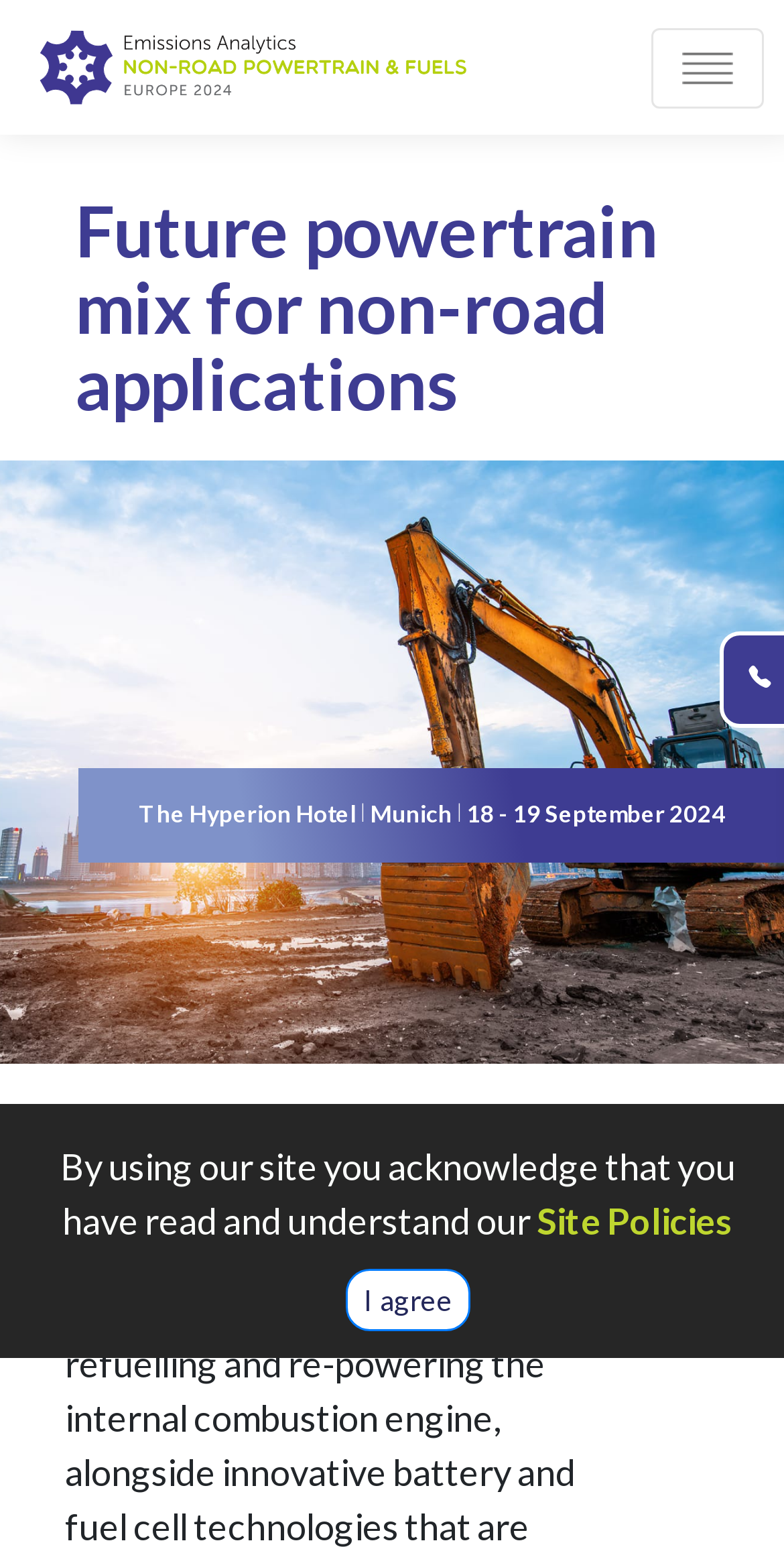What is the text on the link at the top left corner?
Answer the question based on the image using a single word or a brief phrase.

USA Conferance 2024